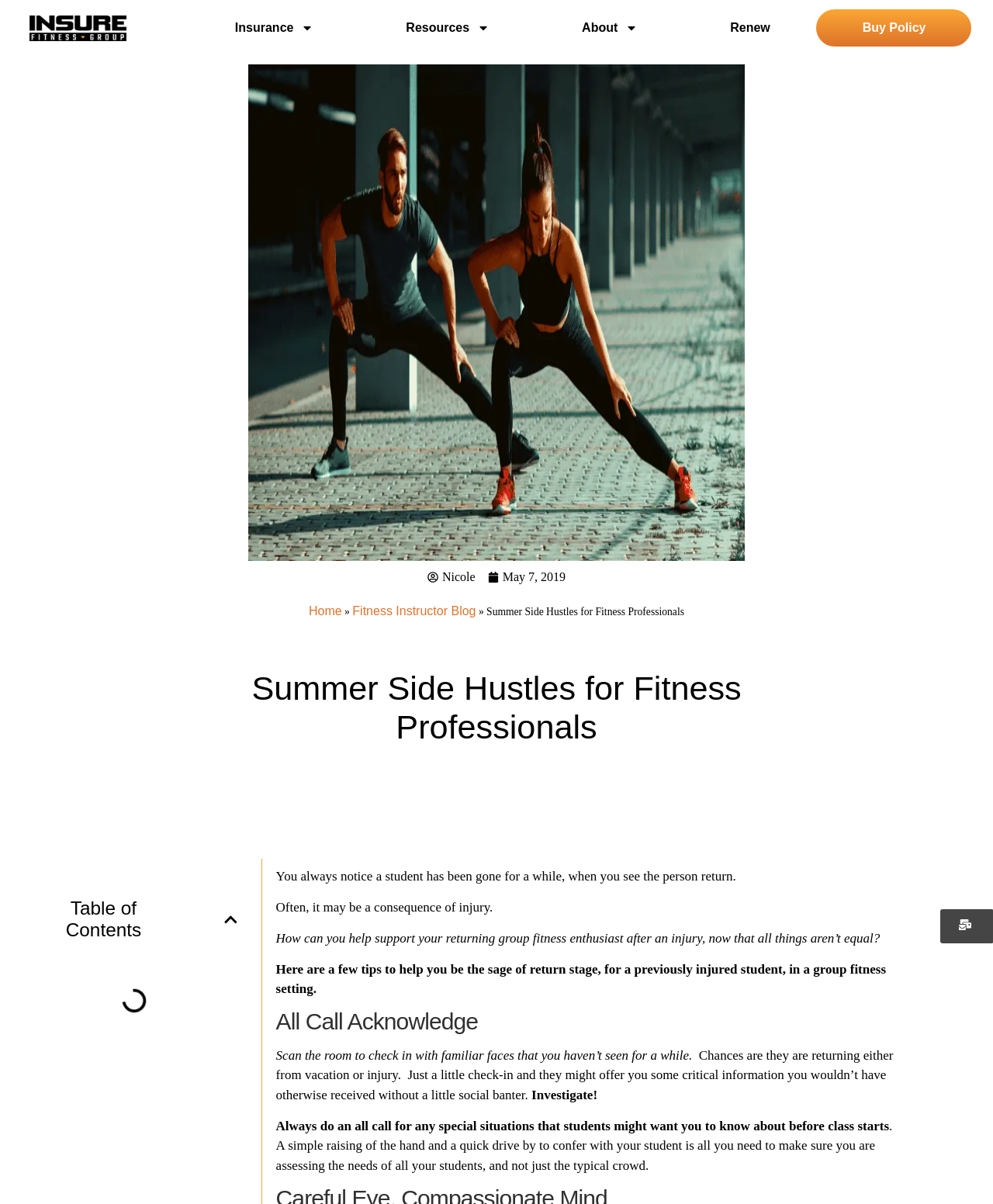Please analyze the image and provide a thorough answer to the question:
What is the name of the blog?

I determined the answer by looking at the navigation breadcrumbs section, where I found the link 'Fitness Instructor Blog' which suggests that the current webpage is part of this blog.